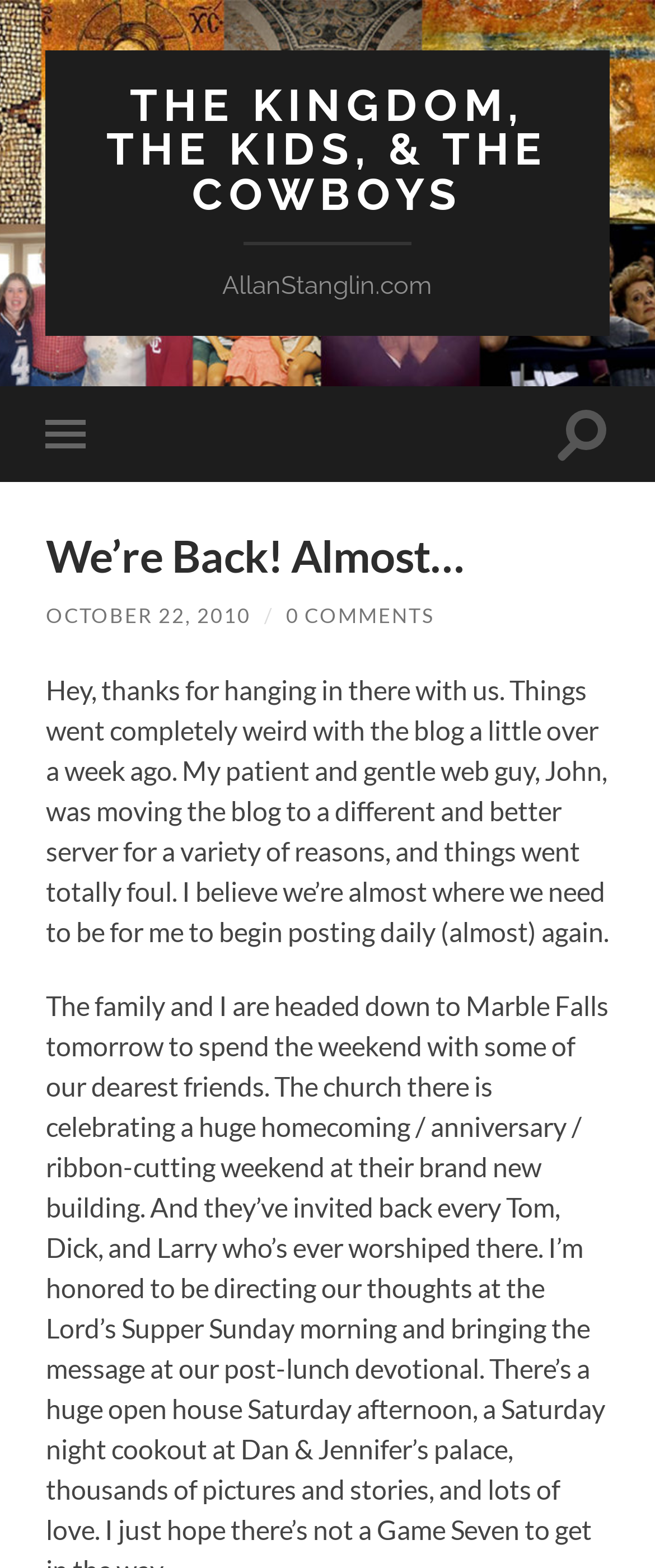How many comments are there on this blog post?
Answer the question in as much detail as possible.

The number of comments on this blog post can be found below the date of the post, which is '0 COMMENTS'.